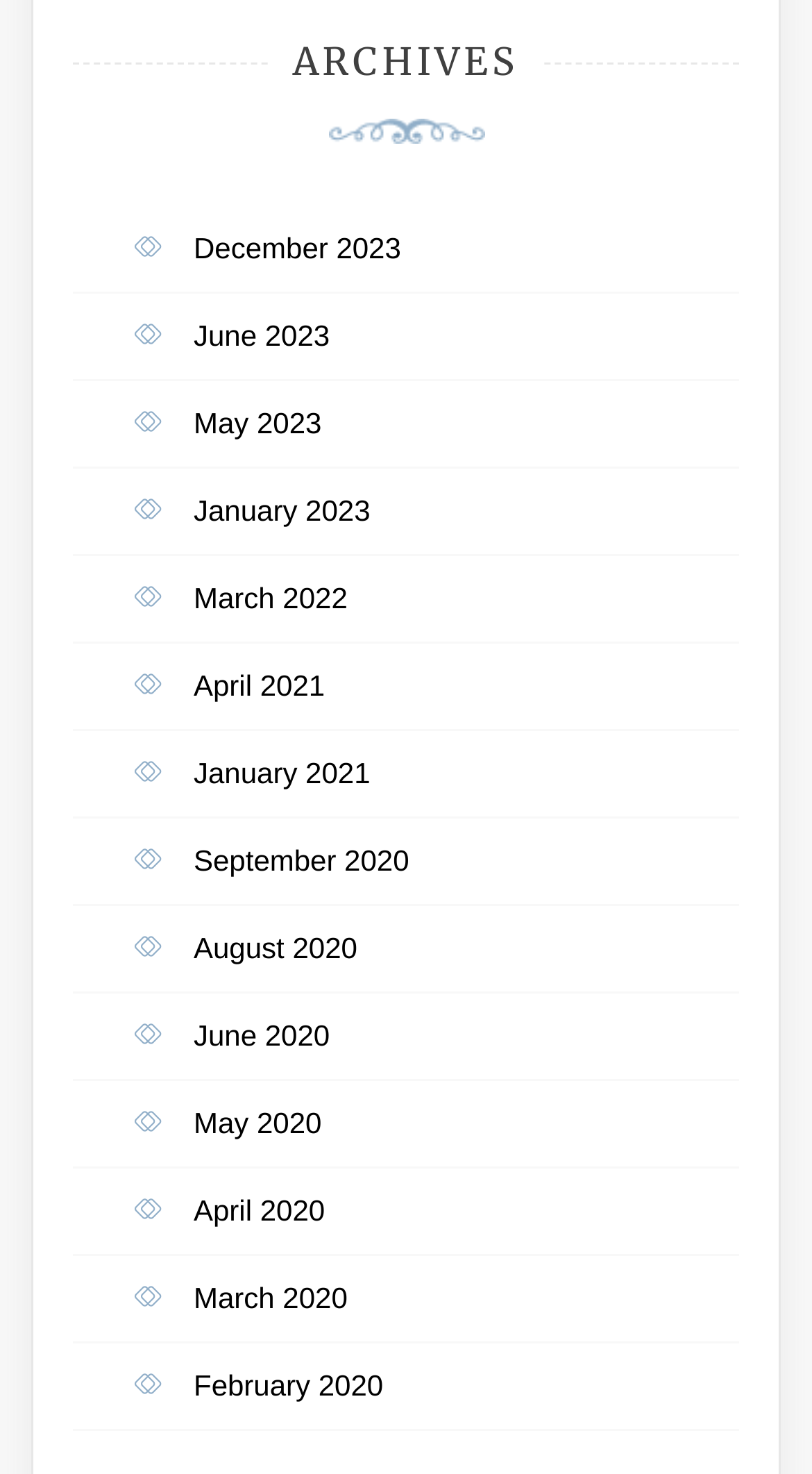What is the earliest month listed?
Using the image, provide a concise answer in one word or a short phrase.

April 2021